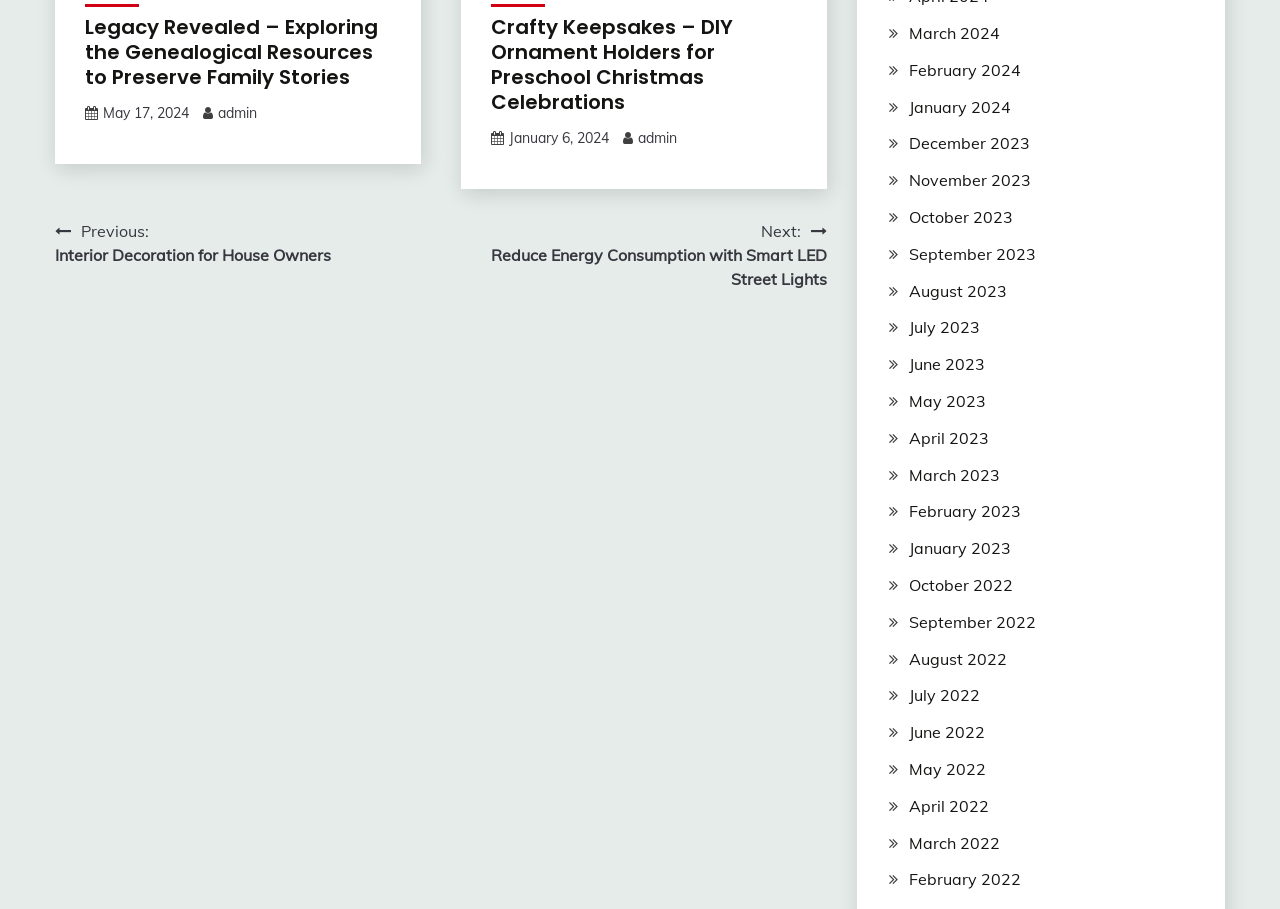Locate the bounding box coordinates of the element I should click to achieve the following instruction: "View the post 'Crafty Keepsakes – DIY Ornament Holders for Preschool Christmas Celebrations'".

[0.383, 0.015, 0.573, 0.128]